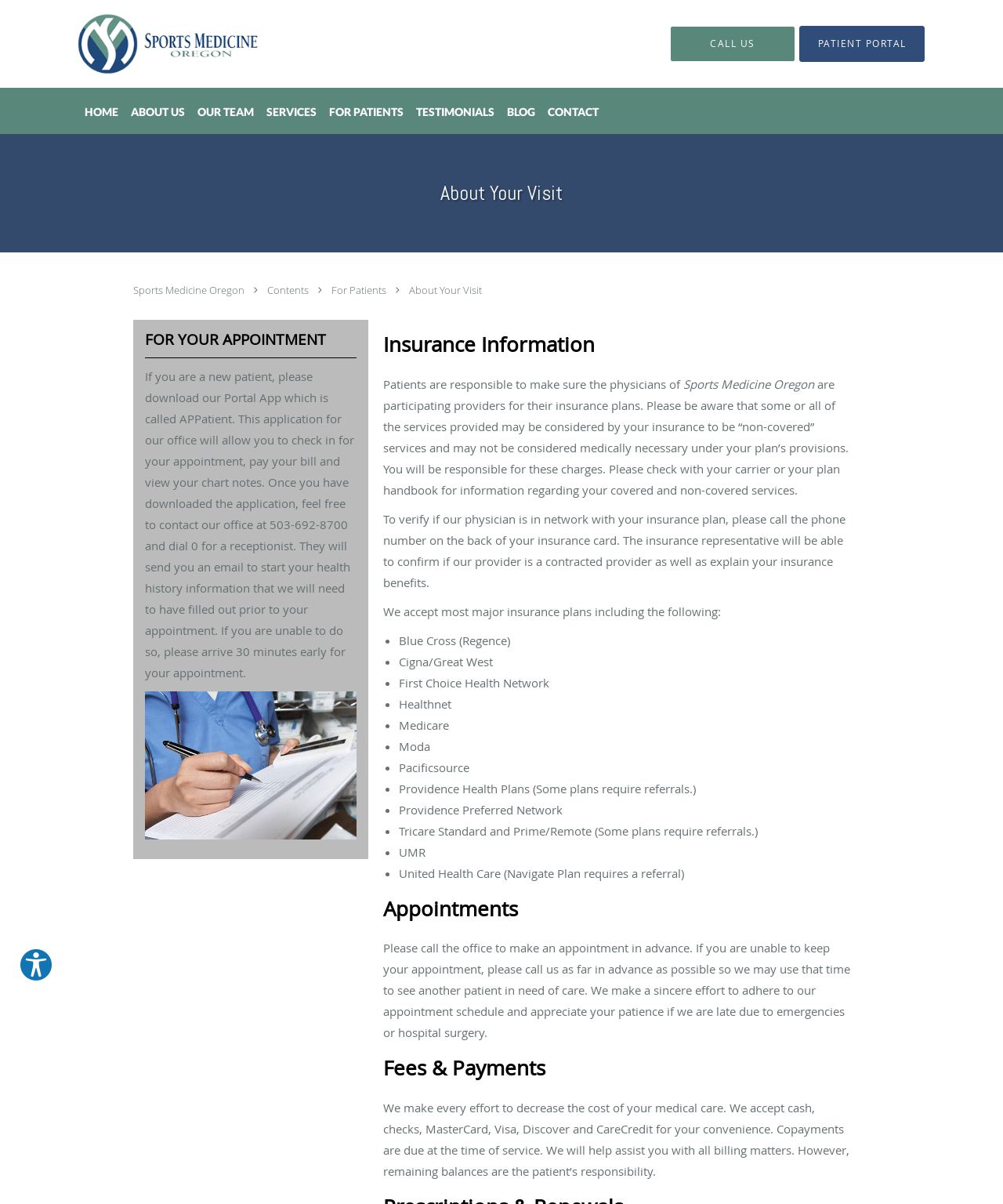What should patients do if they are unable to keep their appointment?
Respond with a short answer, either a single word or a phrase, based on the image.

Call the office as far in advance as possible